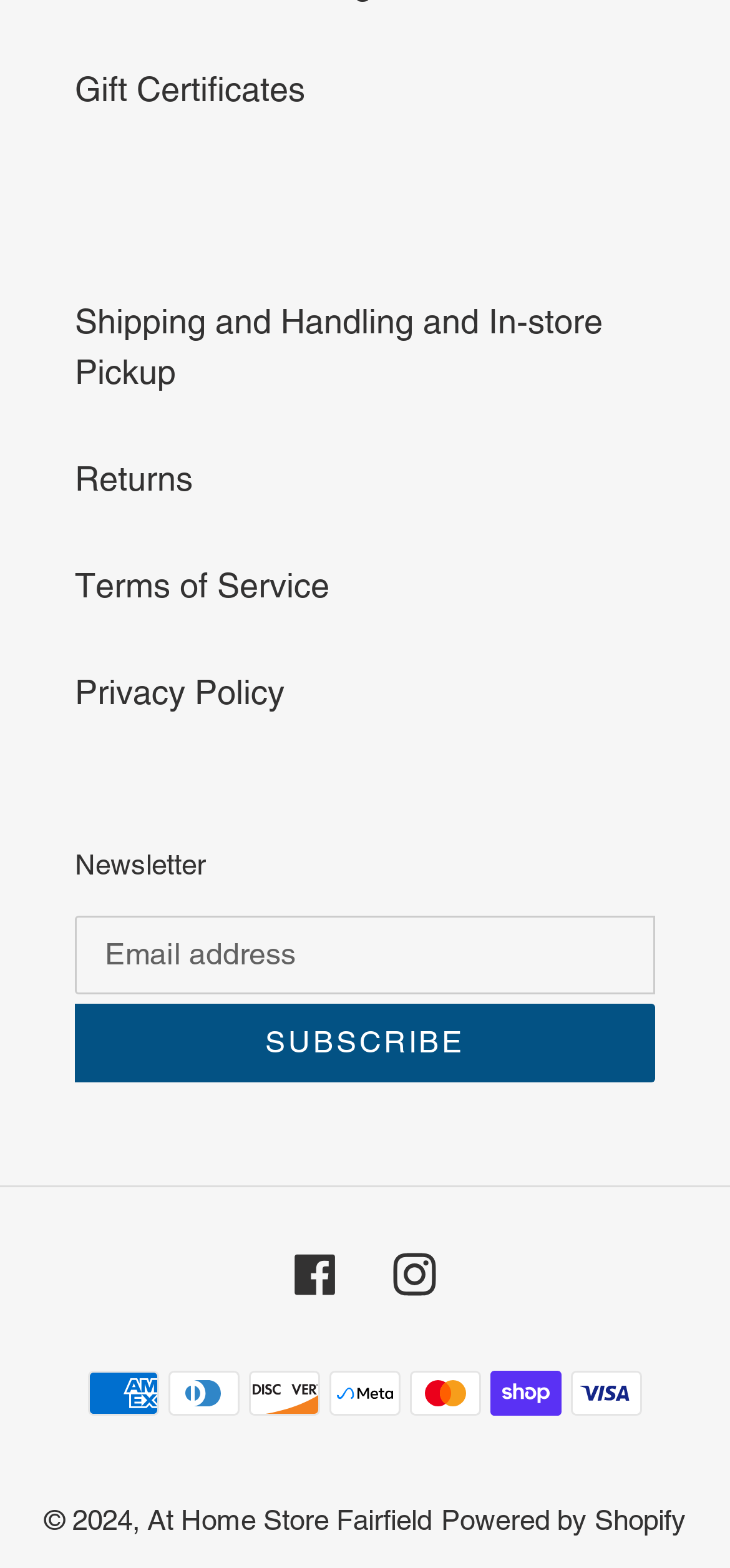Refer to the image and answer the question with as much detail as possible: What payment methods are accepted?

The webpage displays images of various credit cards, including American Express, Diners Club, Discover, Meta Pay, Mastercard, and Visa, indicating that these payment methods are accepted. Additionally, an image of Shop Pay is also present, suggesting that it's another accepted payment method.